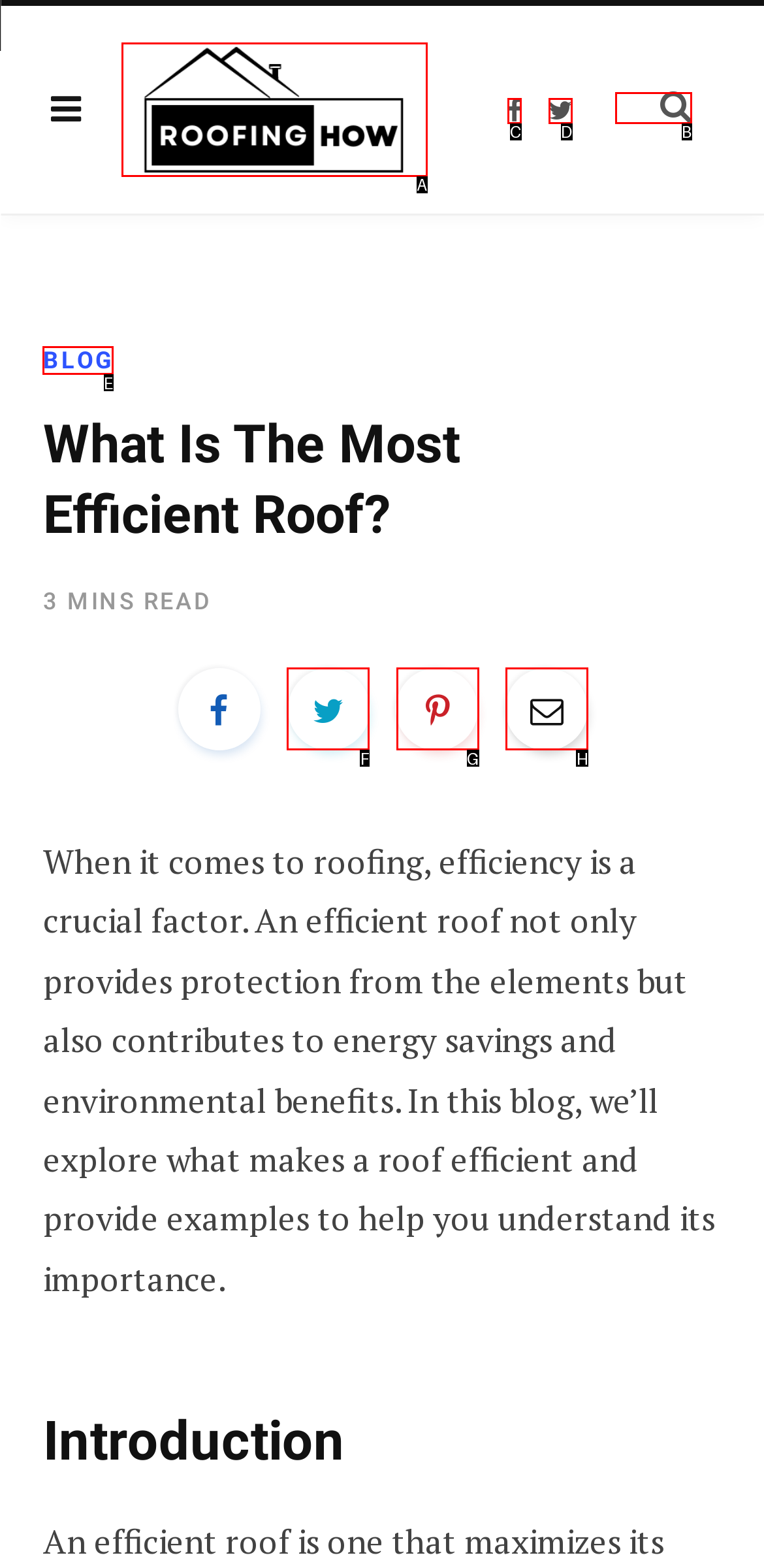Tell me which option I should click to complete the following task: Read the blog Answer with the option's letter from the given choices directly.

E